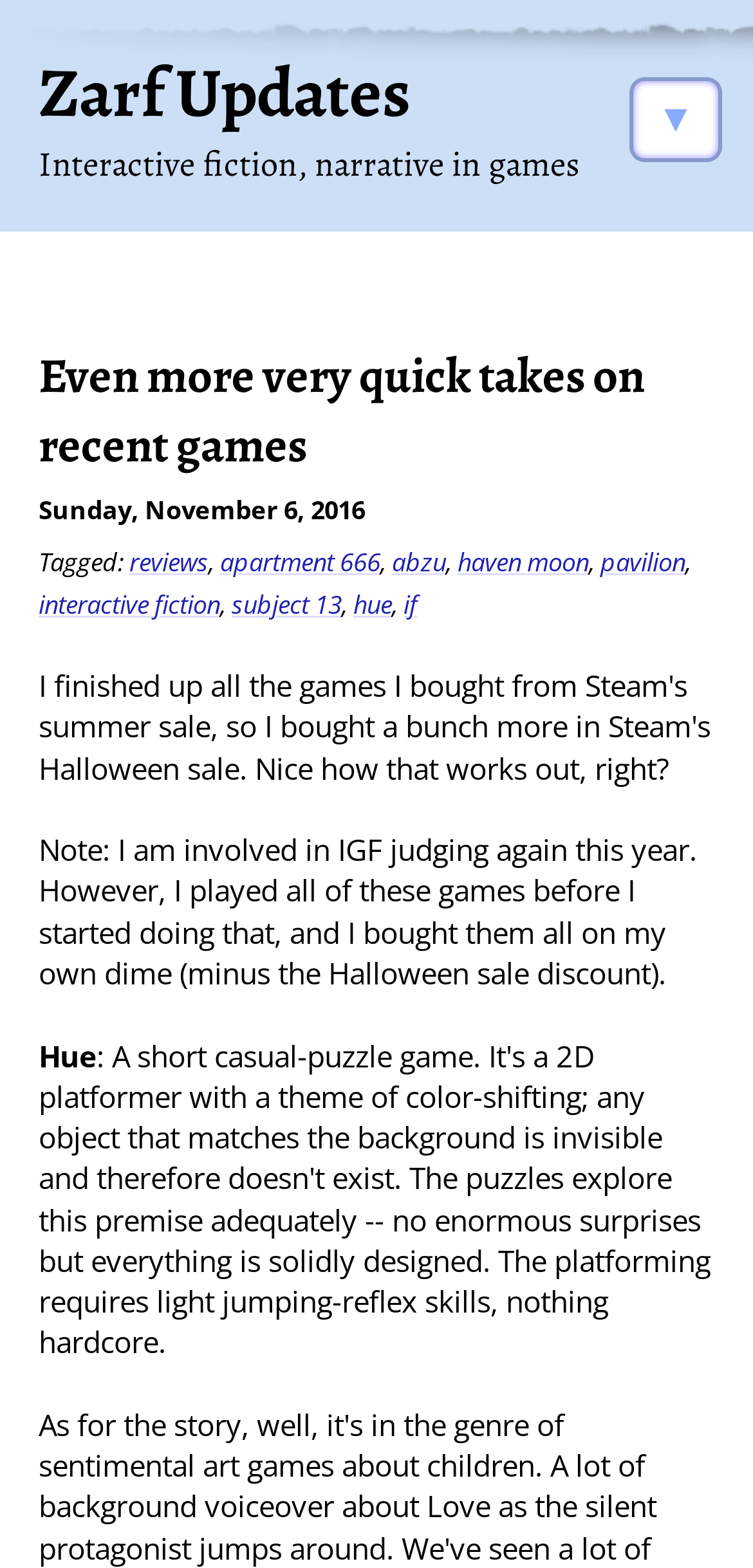Find the bounding box coordinates for the HTML element specified by: "interactive fiction".

[0.051, 0.374, 0.292, 0.396]